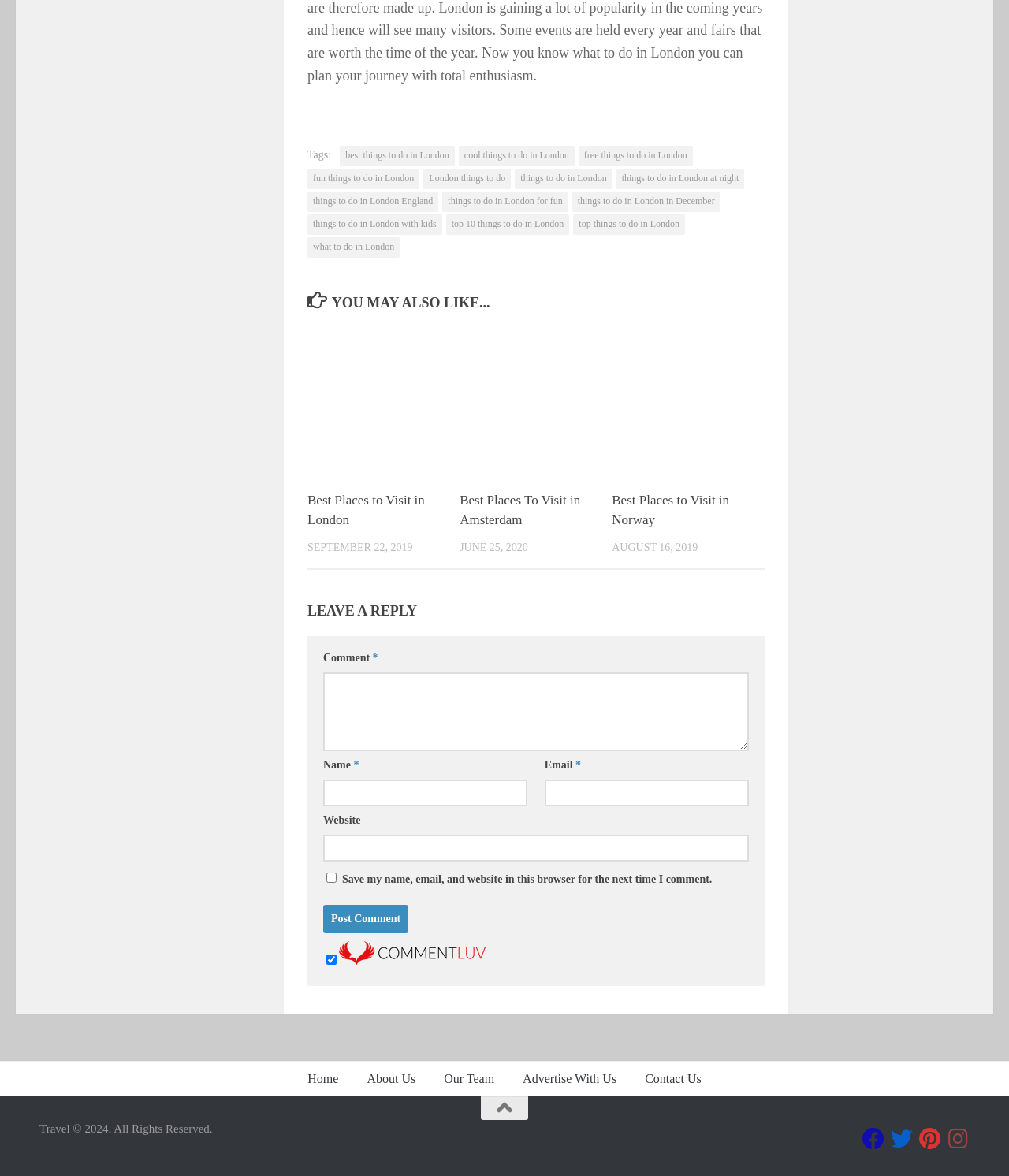How many comment fields are there?
Using the image as a reference, answer the question in detail.

I examined the comment section and found four fields: Comment, Name, Email, and Website. Each of these fields is a textbox where users can input their information.